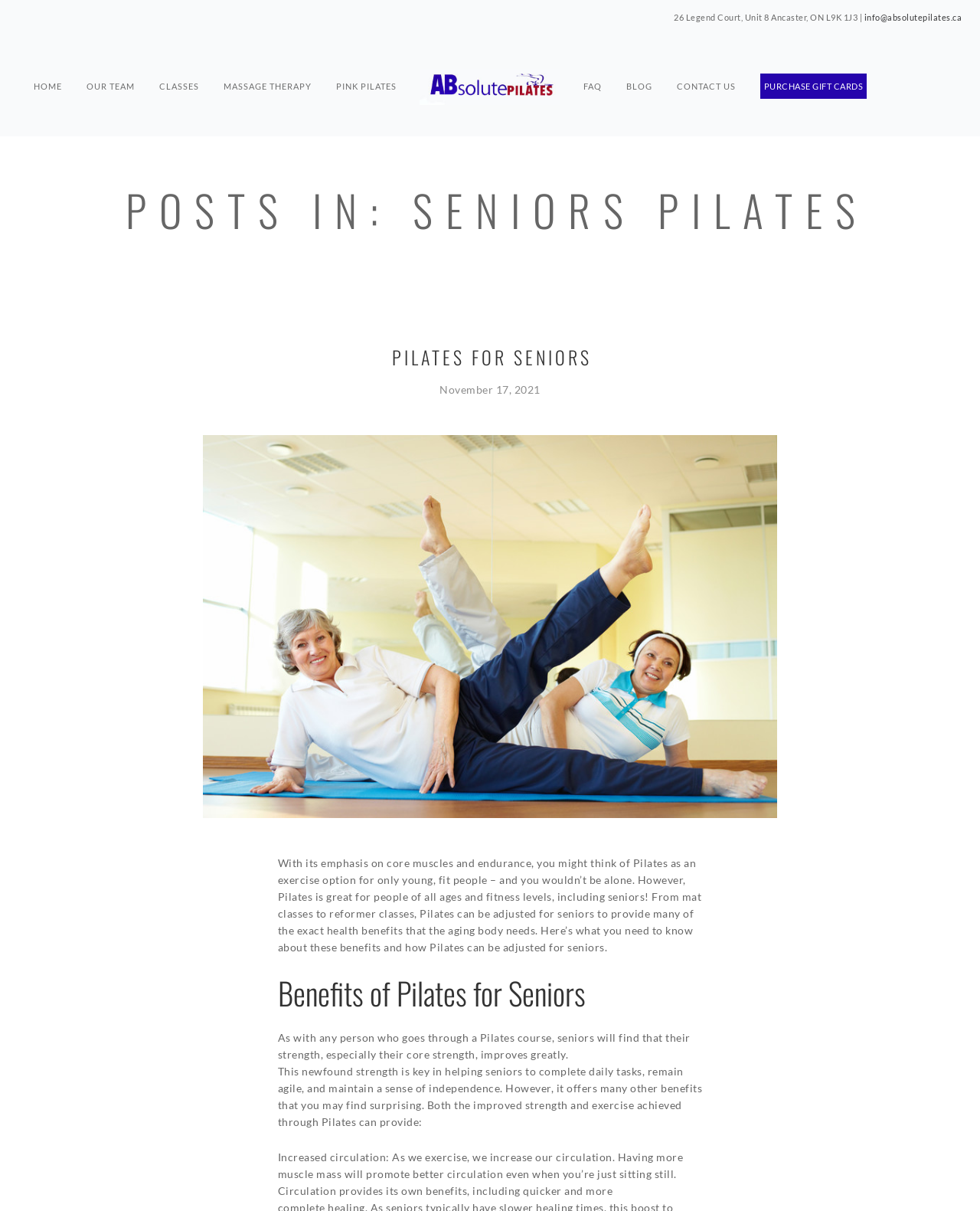Your task is to extract the text of the main heading from the webpage.

POSTS IN: SENIORS PILATES